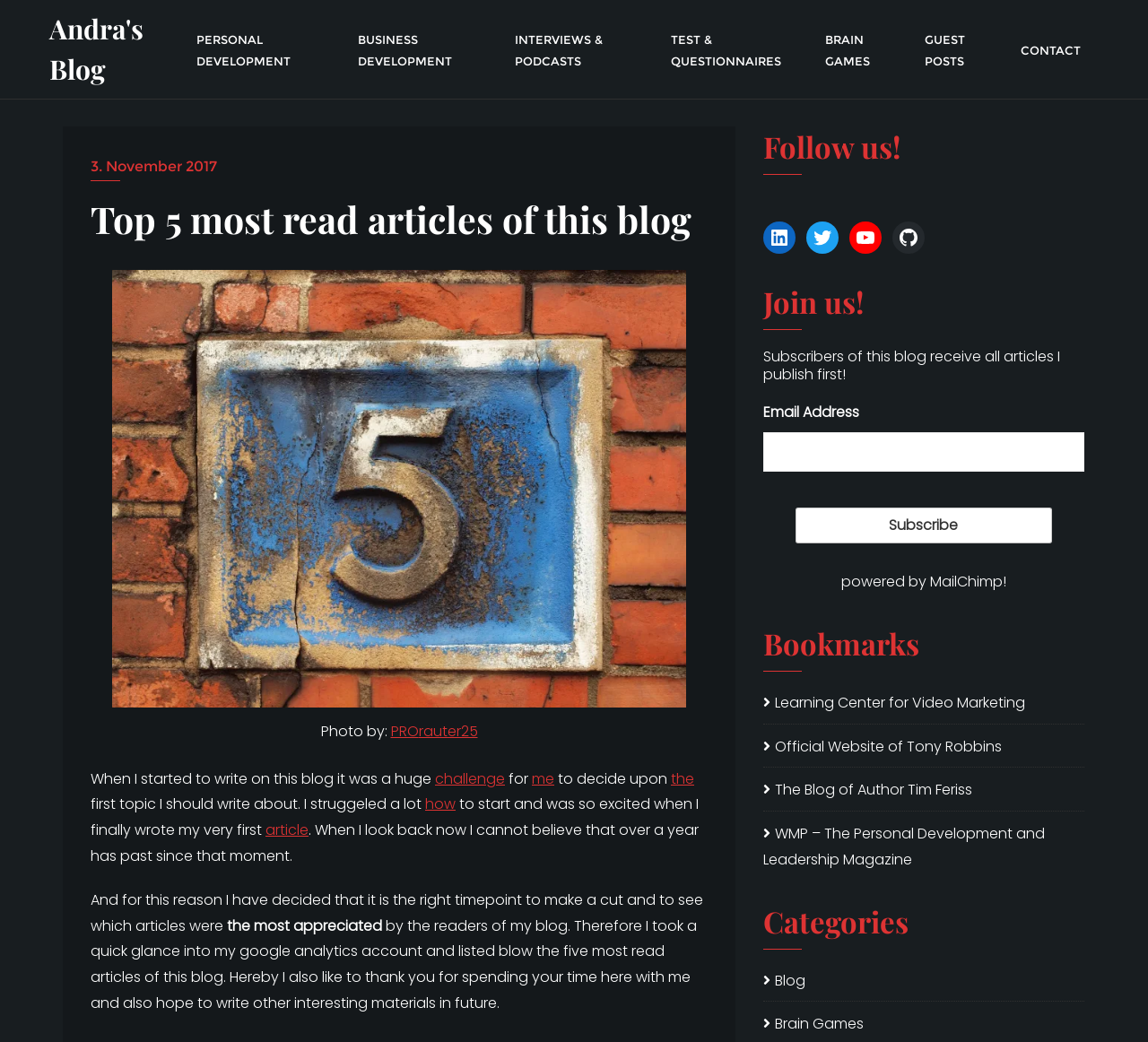Detail the webpage's structure and highlights in your description.

This webpage is a blog titled "Andra's Blog" with a focus on personal development, business development, and other related topics. At the top, there is a navigation menu with links to different categories, including "PERSONAL DEVELOPMENT", "BUSINESS DEVELOPMENT", "INTERVIEWS & PODCASTS", and more.

Below the navigation menu, there is a heading that reads "Top 5 most read articles of this blog". This section features an image with a caption that credits the photographer. The image is accompanied by a brief introduction that explains the purpose of the article, which is to highlight the most popular articles on the blog.

The article then lists the top 5 most read articles, but the specific titles are not mentioned in the accessibility tree. The introduction is followed by a section that thanks readers for their support and expresses the author's hope to continue writing interesting content in the future.

On the right-hand side of the page, there are several sections, including "Follow us!" with links to social media platforms like LinkedIn, Twitter, YouTube, and GitHub. Below this, there is a "Join us!" section that invites readers to subscribe to the blog via email. This section includes a textbox for entering an email address and a "Subscribe" button.

Further down, there are sections titled "Bookmarks" and "Categories", which feature links to other websites and categories on the blog, respectively. The "Bookmarks" section includes links to websites like the Learning Center for Video Marketing and the Official Website of Tony Robbins, while the "Categories" section lists links to categories like "Blog" and "Brain Games".